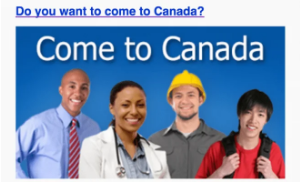Describe the image with as much detail as possible.

The image features a vibrant and inviting backdrop with the phrase "Come to Canada" prominently displayed, suggesting an enticing opportunity for potential immigrants. In the foreground, a diverse group of four individuals embodies different professions and backgrounds, illustrating the inclusivity and breadth of opportunities available in Canada. 

From left to right: a man in a blue dress shirt and tie, likely representing a professional or business context; a woman in medical scrubs, showcasing the healthcare field; a man wearing a yellow hard hat, symbolizing skilled trade or construction; and a young man in casual attire with a backpack, hinting at the student demographic or a youthful, adventurous spirit. 

Above the main text, a question reads, "Do you want to come to Canada?", inviting viewers to consider the possibilities of Canadian immigration. This image effectively communicates a message of welcome and diverse opportunities, appealing to individuals looking for new beginnings in Canada.